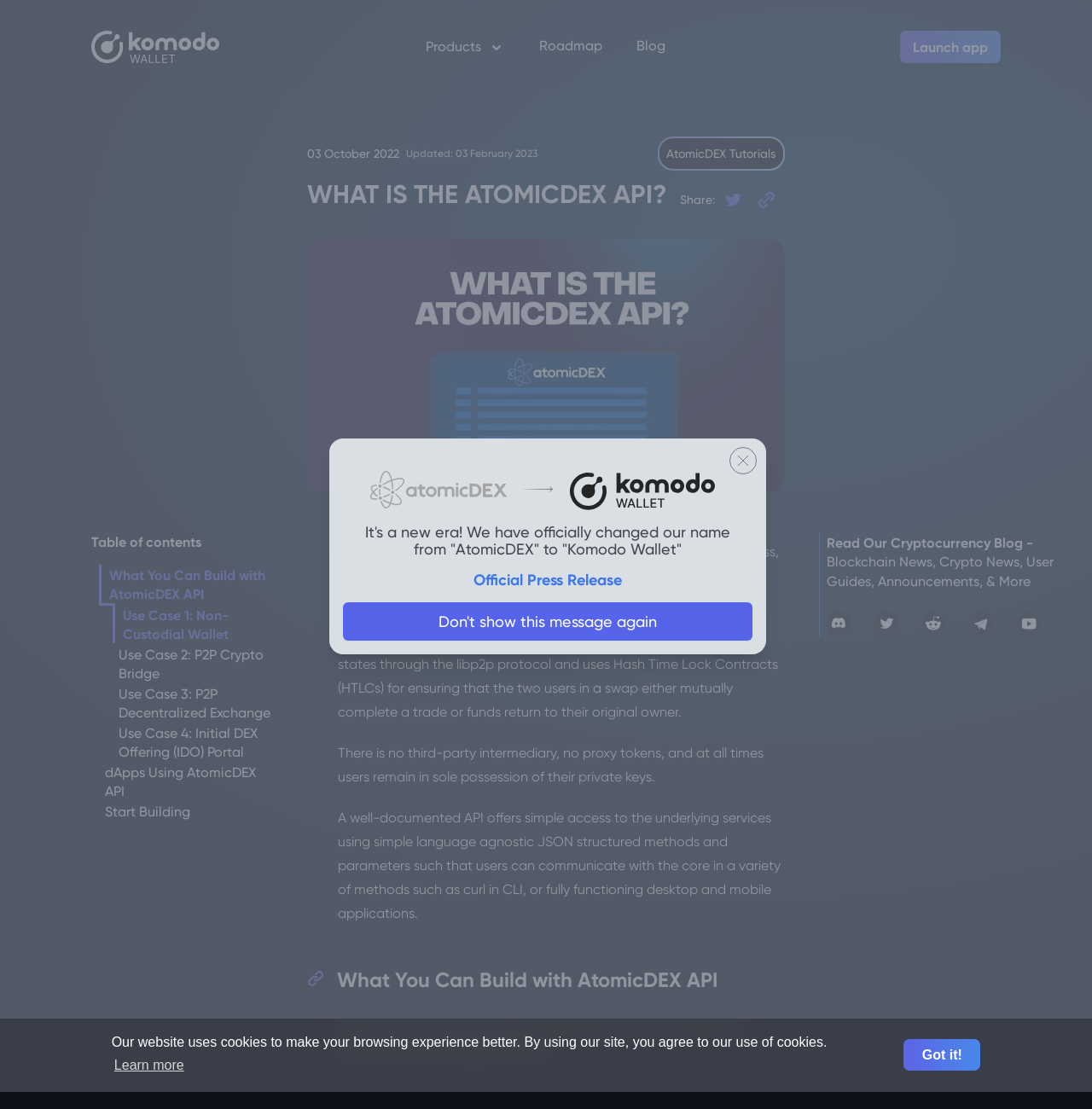Find the bounding box coordinates for the HTML element specified by: "Smoky Glass Crystal Bowl".

None